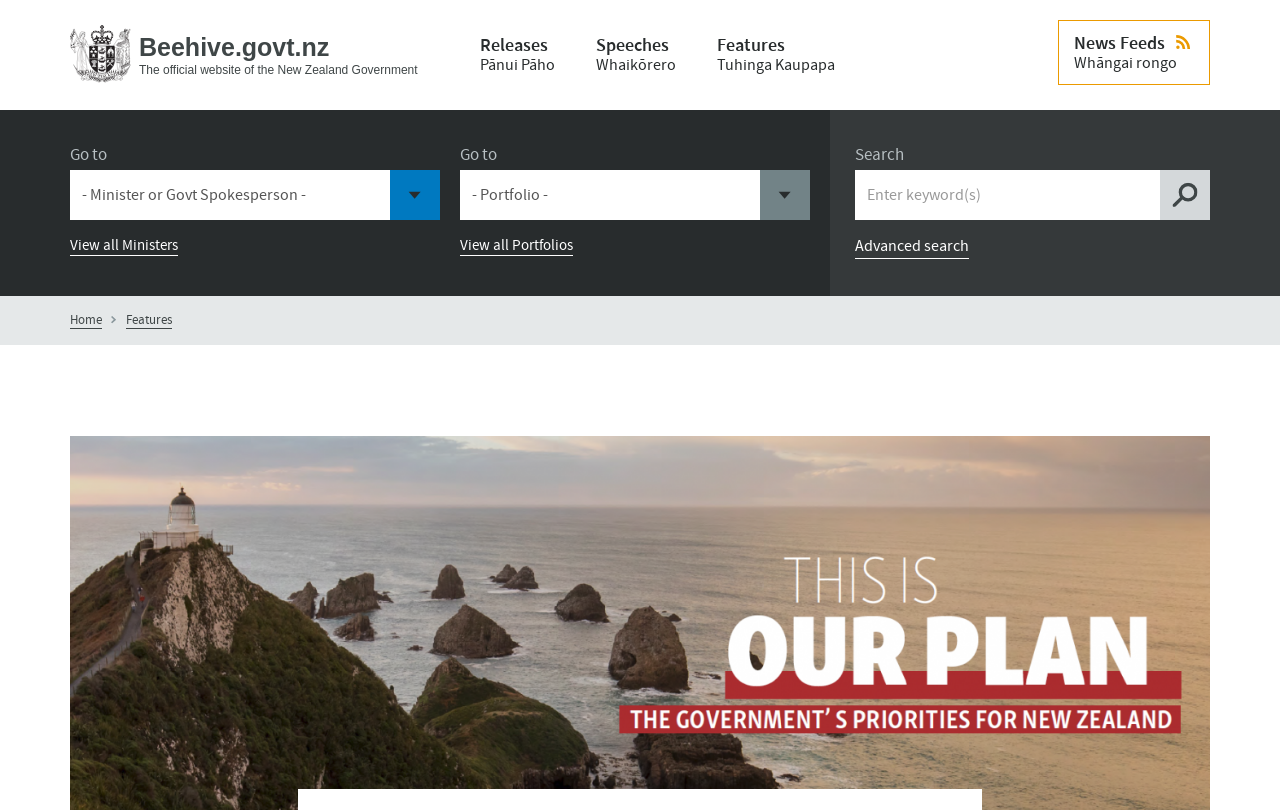Please provide a comprehensive answer to the question based on the screenshot: What is the alternative to the main search function?

I can see a link 'Advanced search' on the webpage, which suggests that this is an alternative to the main search function, allowing users to search for information using more specific criteria.